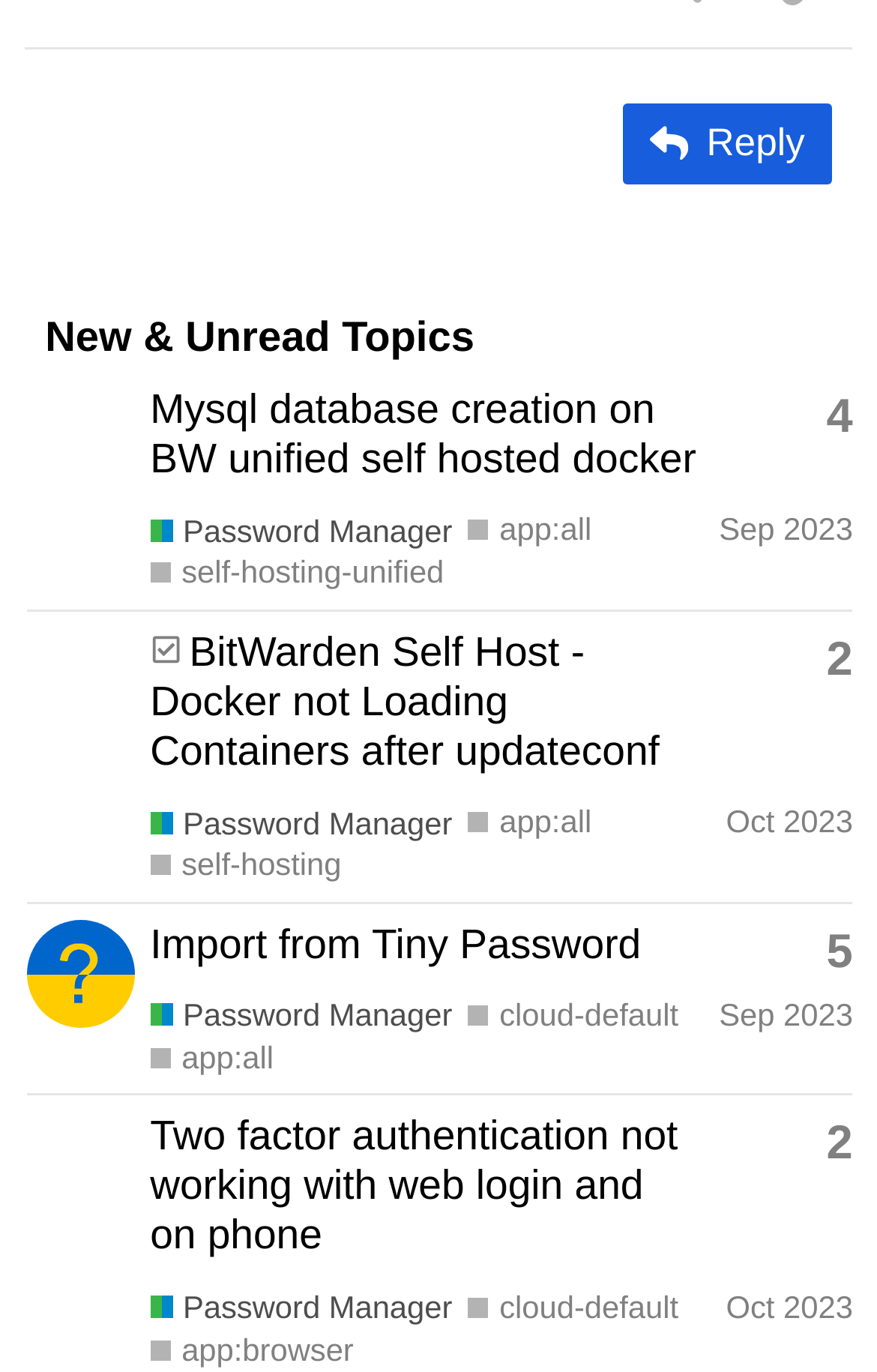Please analyze the image and provide a thorough answer to the question:
Who is the latest poster of the topic 'BitWarden Self Host - Docker not Loading Containers after updateconf'?

I found the latest poster by looking at the link element with the text 'WTS_BitWarden's profile, latest poster' which is a child of the gridcell element with the topic title 'BitWarden Self Host - Docker not Loading Containers after updateconf'.